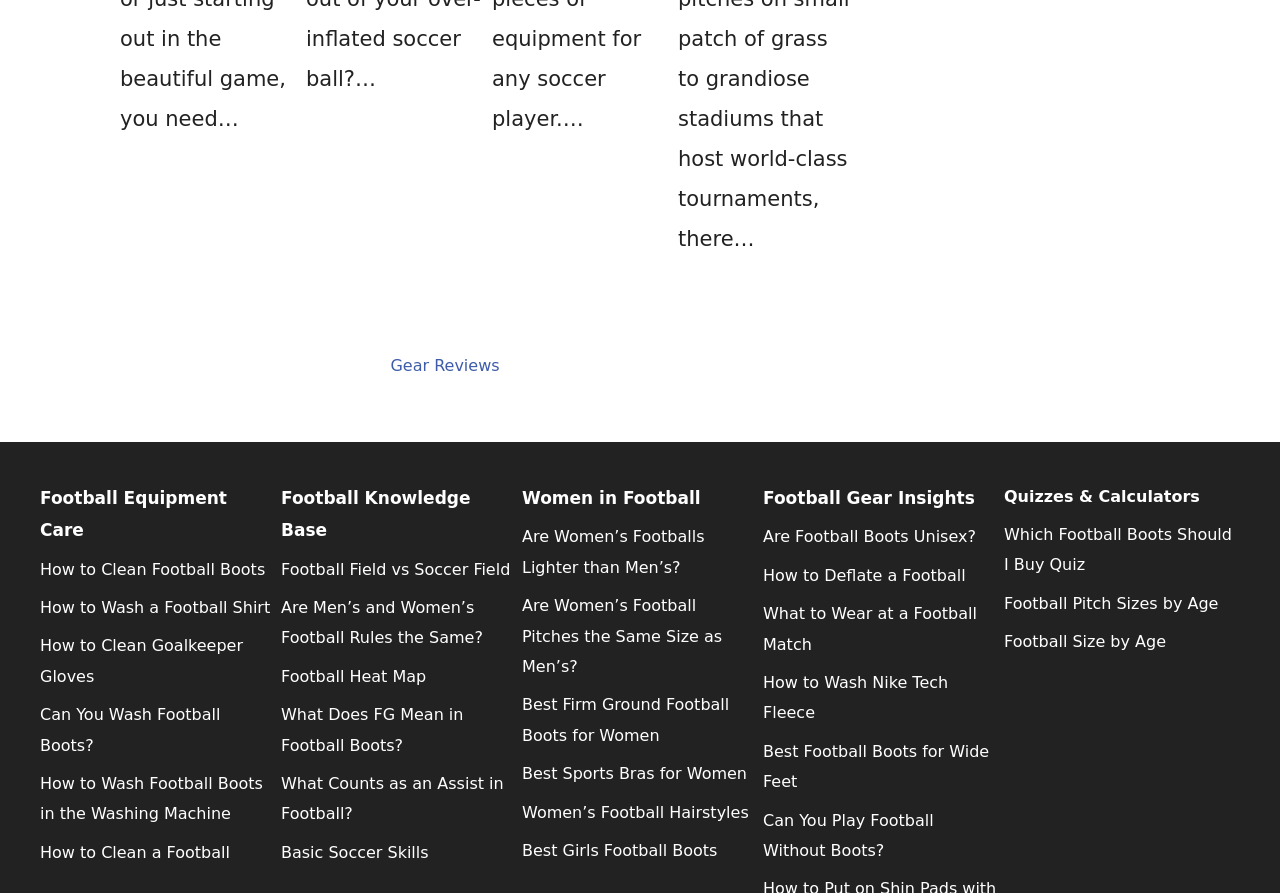Find the bounding box coordinates of the clickable element required to execute the following instruction: "Take the 'Which Football Boots Should I Buy Quiz'". Provide the coordinates as four float numbers between 0 and 1, i.e., [left, top, right, bottom].

[0.784, 0.588, 0.962, 0.643]